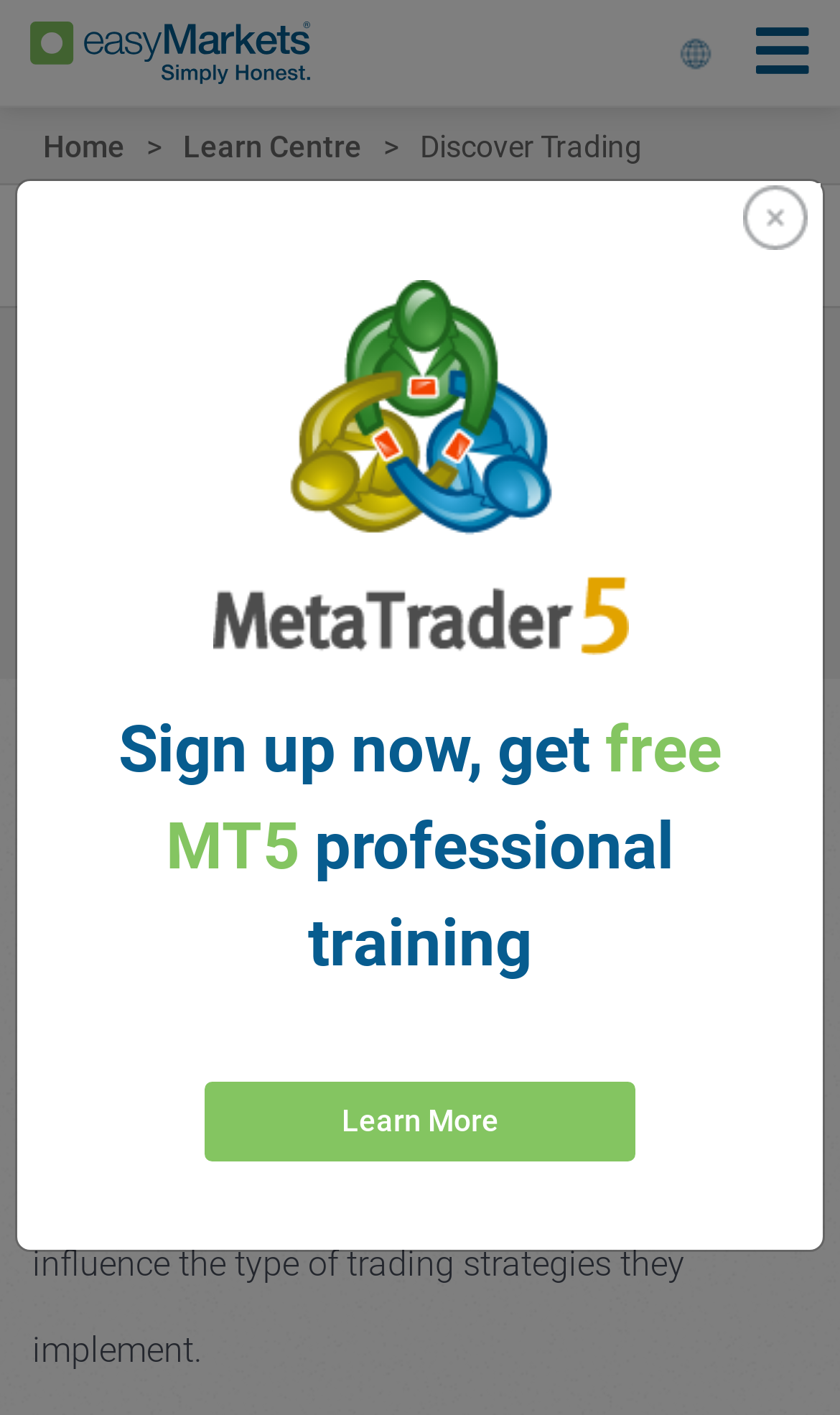Please identify the coordinates of the bounding box for the clickable region that will accomplish this instruction: "Read about different trading types".

[0.038, 0.516, 0.962, 0.574]